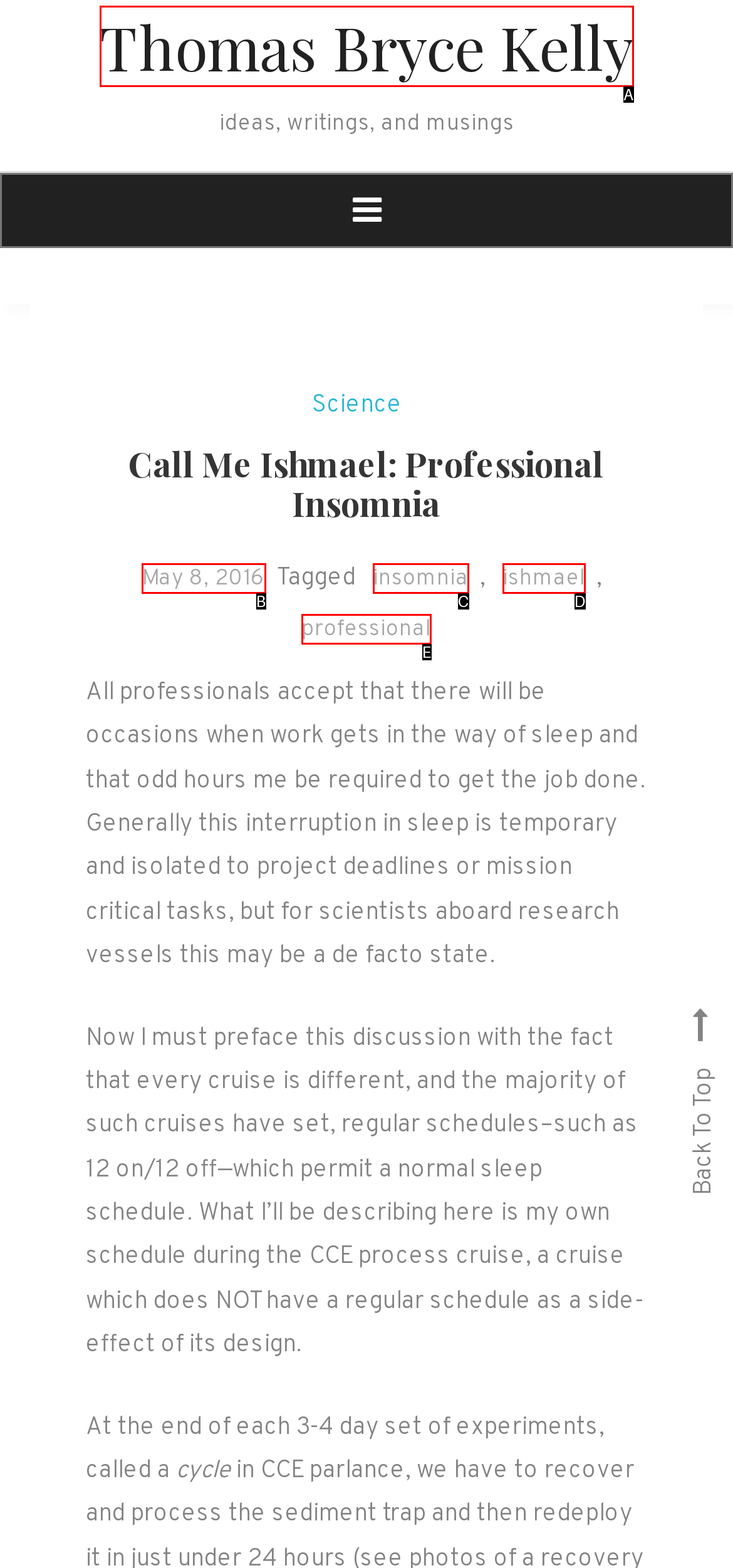Select the HTML element that best fits the description: May 8, 2016
Respond with the letter of the correct option from the choices given.

B